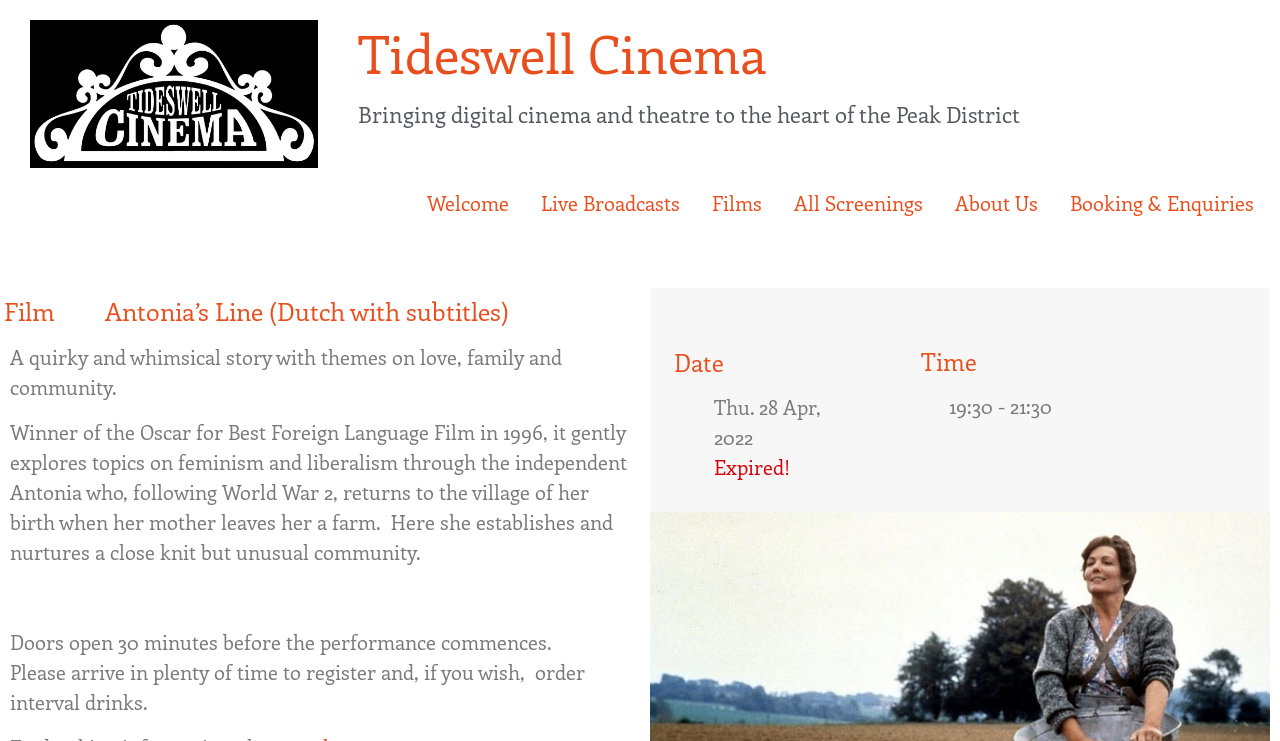Using the element description provided, determine the bounding box coordinates in the format (top-left x, top-left y, bottom-right x, bottom-right y). Ensure that all values are floating point numbers between 0 and 1. Element description: Booking & Enquiries

[0.823, 0.253, 0.992, 0.294]